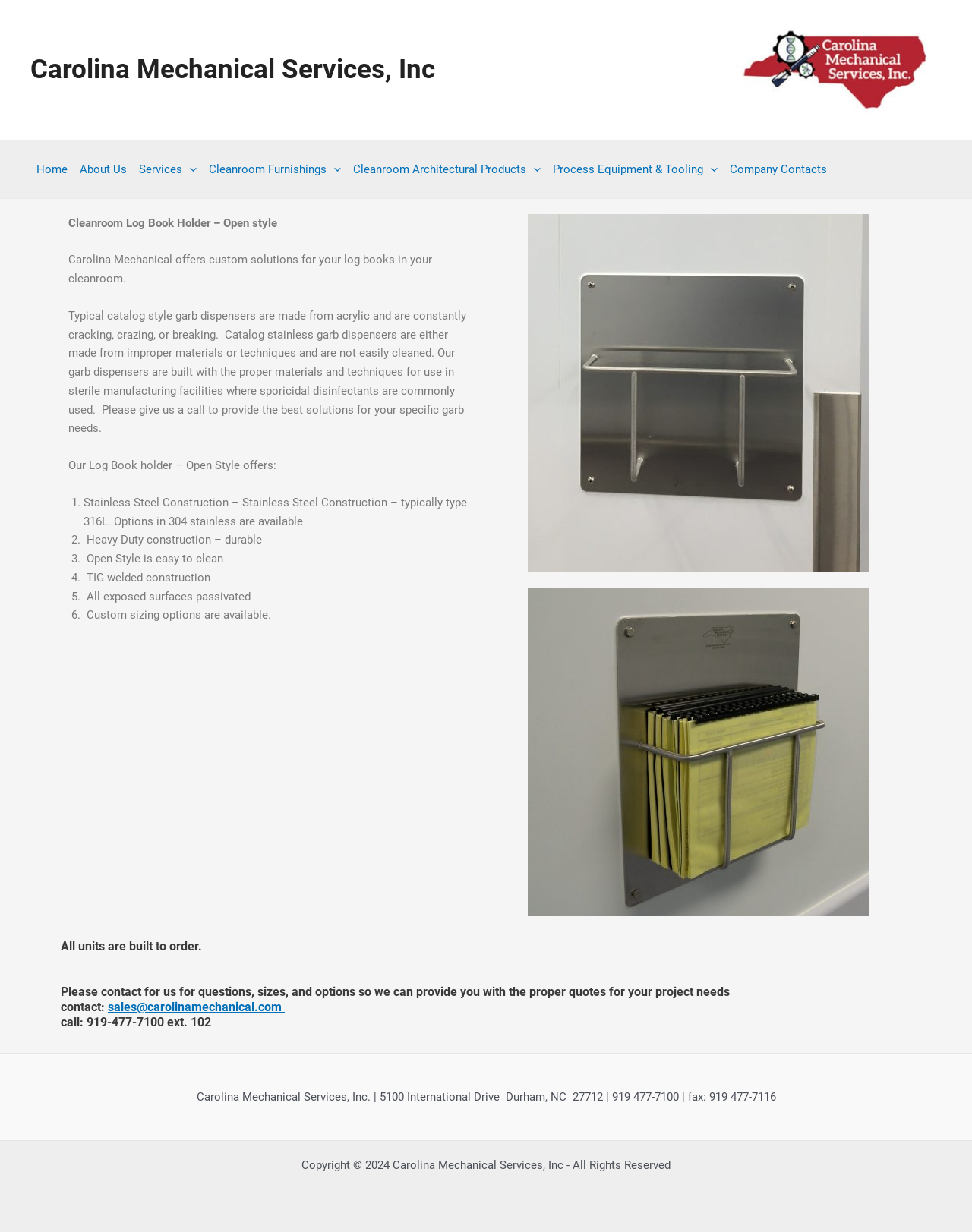Using the information from the screenshot, answer the following question thoroughly:
What is the purpose of the log book holder?

The webpage mentions that the log book holder is designed for use in cleanrooms, where sporicidal disinfectants are commonly used, and it is built with the proper materials and techniques for such environments.